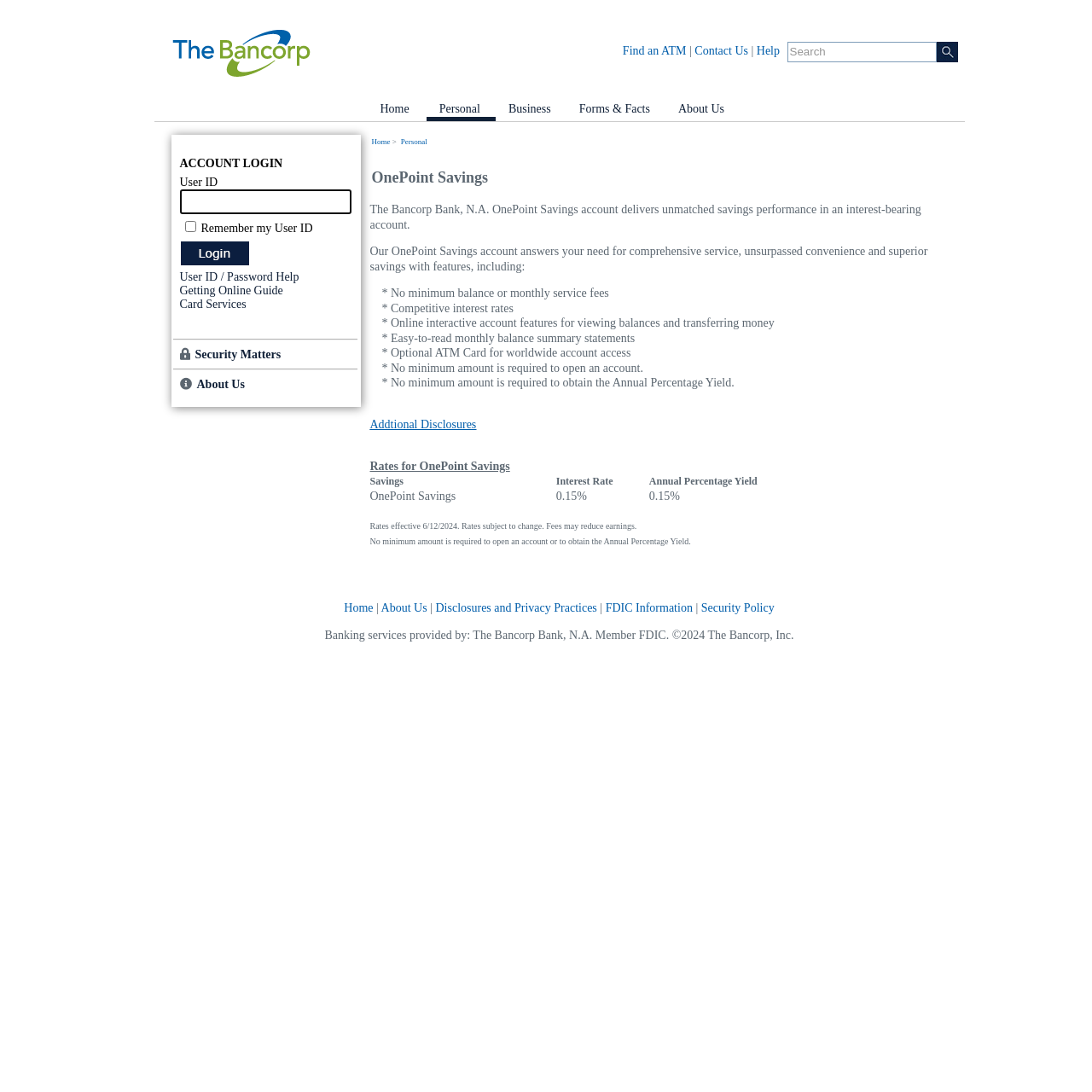Extract the bounding box coordinates of the UI element described: "Business". Provide the coordinates in the format [left, top, right, bottom] with values ranging from 0 to 1.

[0.454, 0.089, 0.519, 0.111]